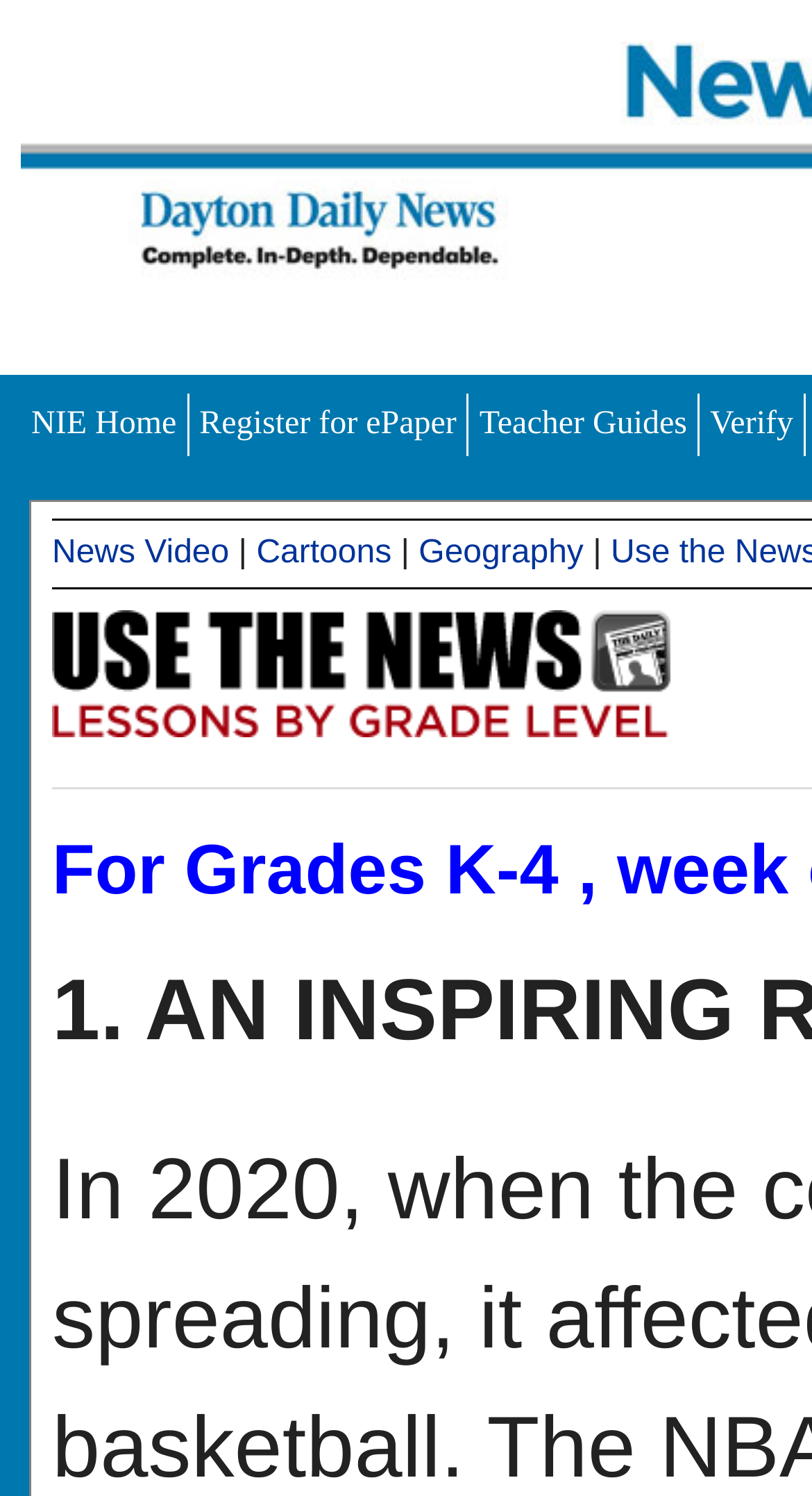Answer the question below in one word or phrase:
Is there a search bar on the webpage?

No